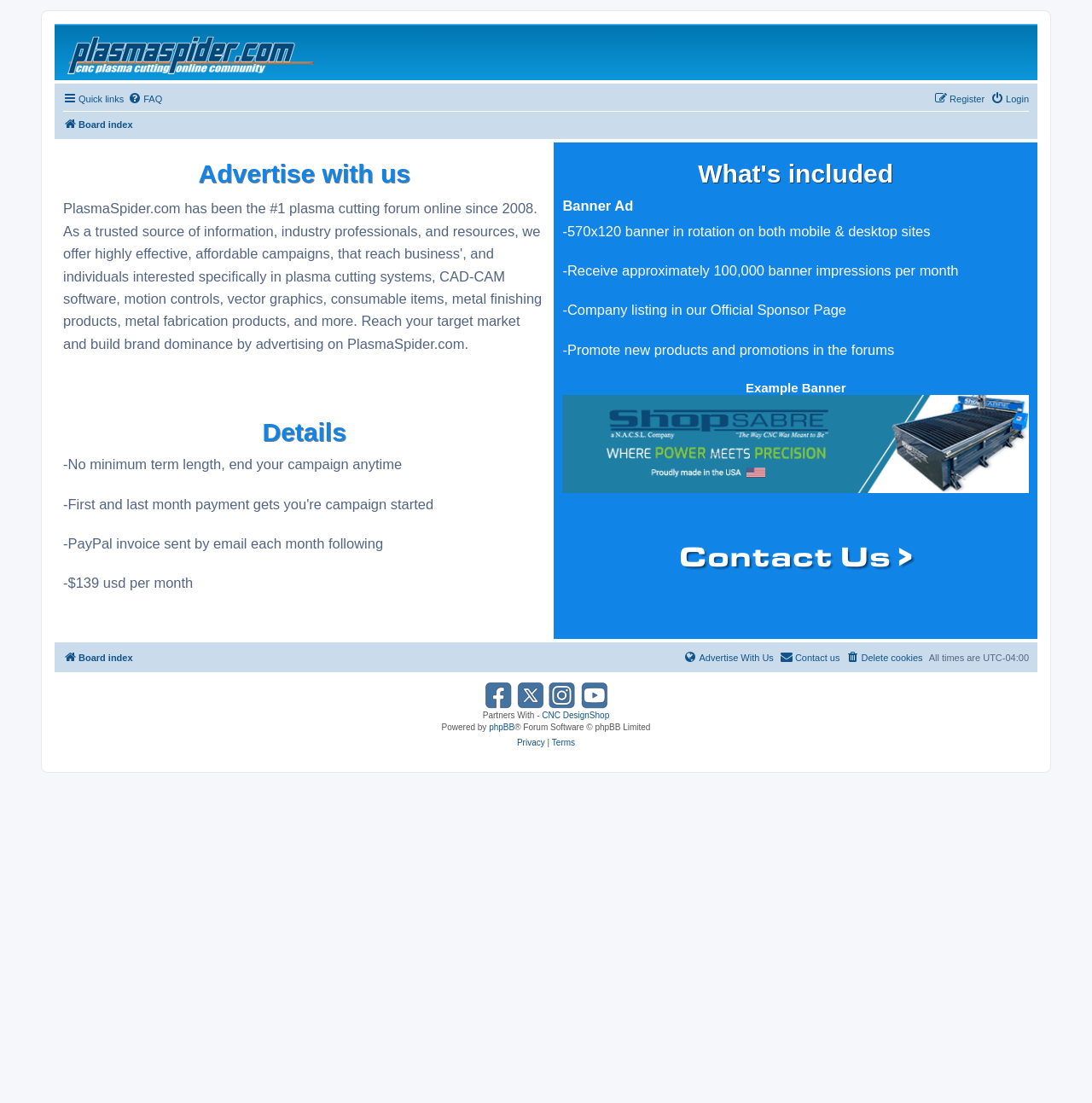Using the provided description W&L ArchivesSpace Public Interface, find the bounding box coordinates for the UI element. Provide the coordinates in (top-left x, top-left y, bottom-right x, bottom-right y) format, ensuring all values are between 0 and 1.

None